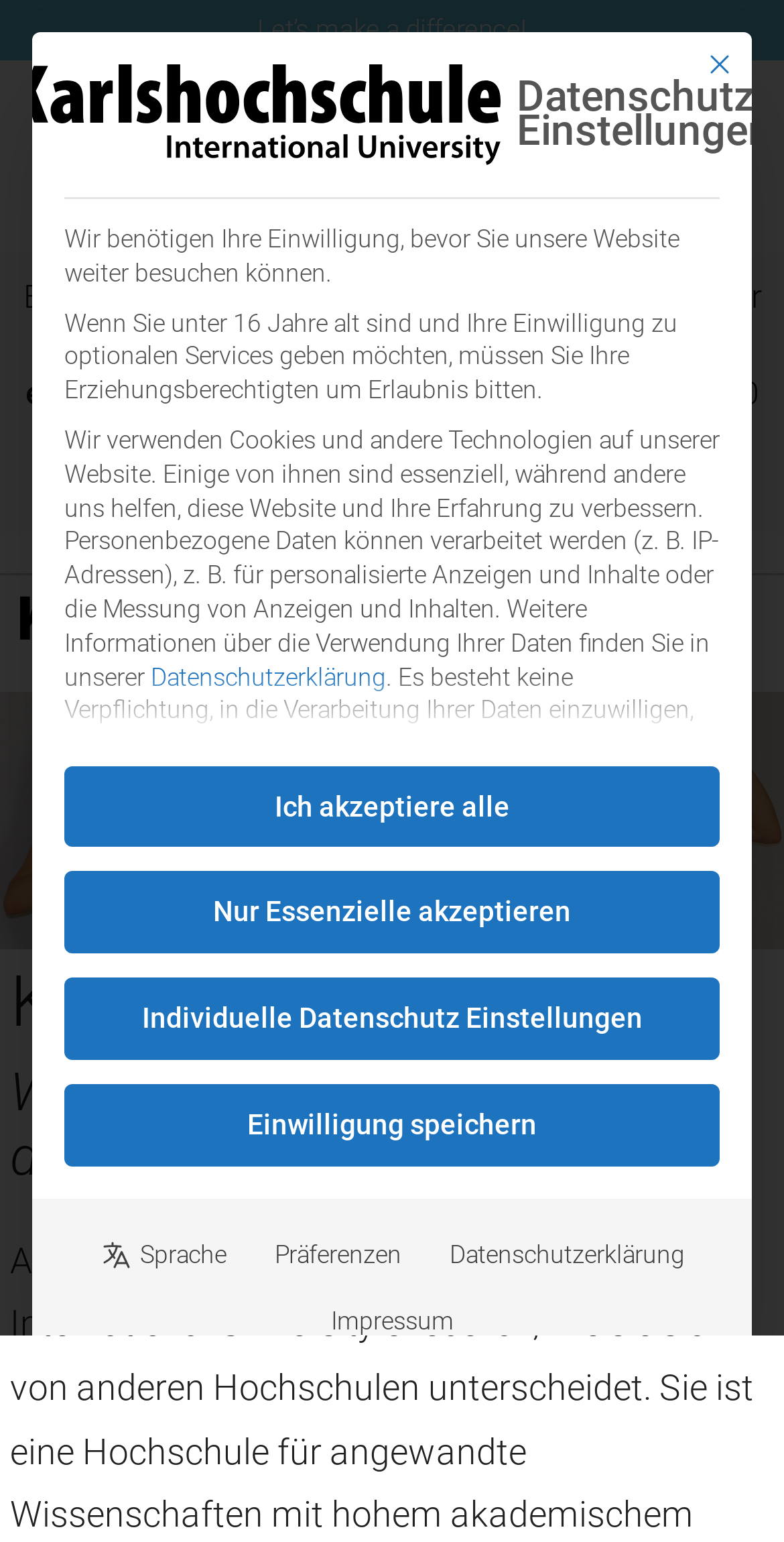Answer briefly with one word or phrase:
What is the name of the university?

Karlshochschule International University